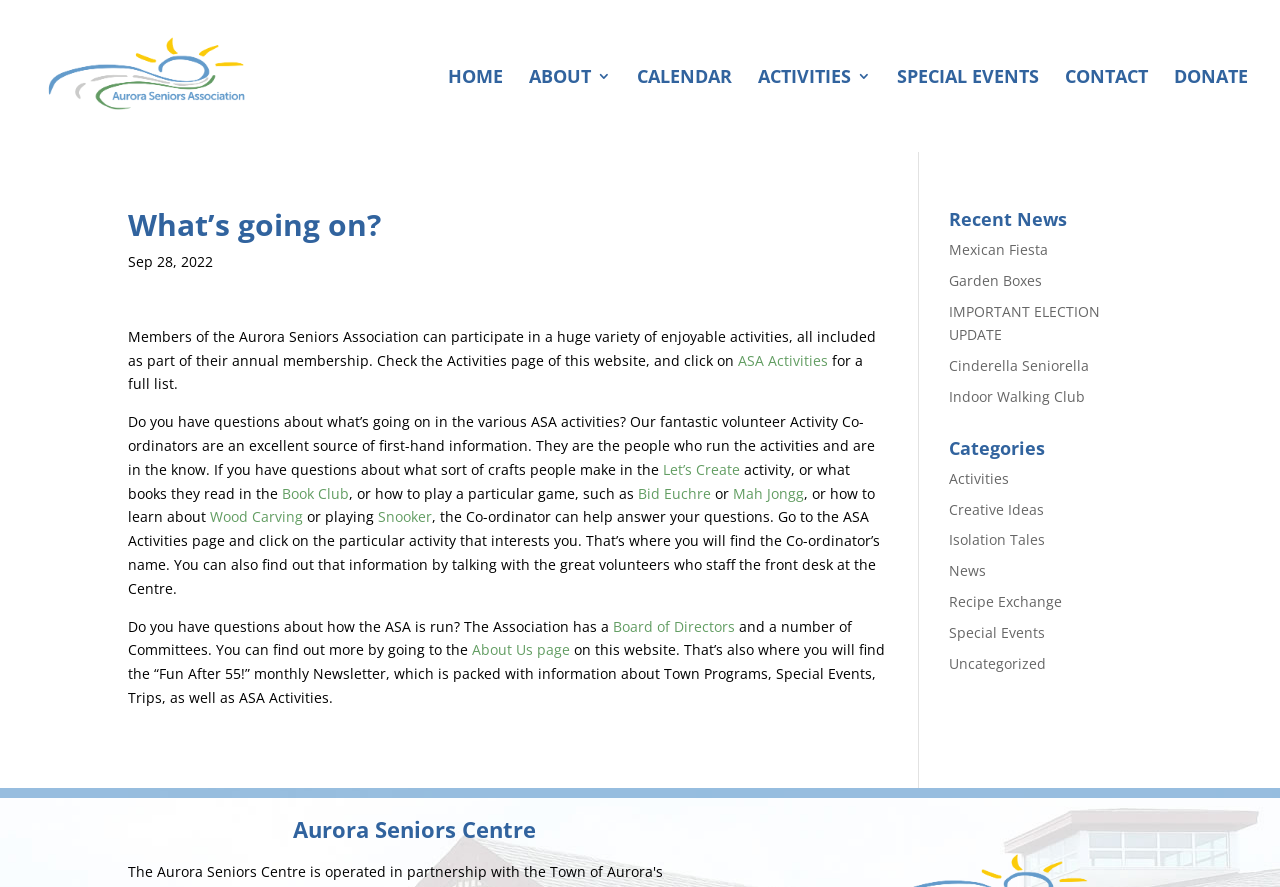Identify the bounding box coordinates of the area you need to click to perform the following instruction: "Check the 'Recent News'".

[0.741, 0.237, 0.9, 0.268]